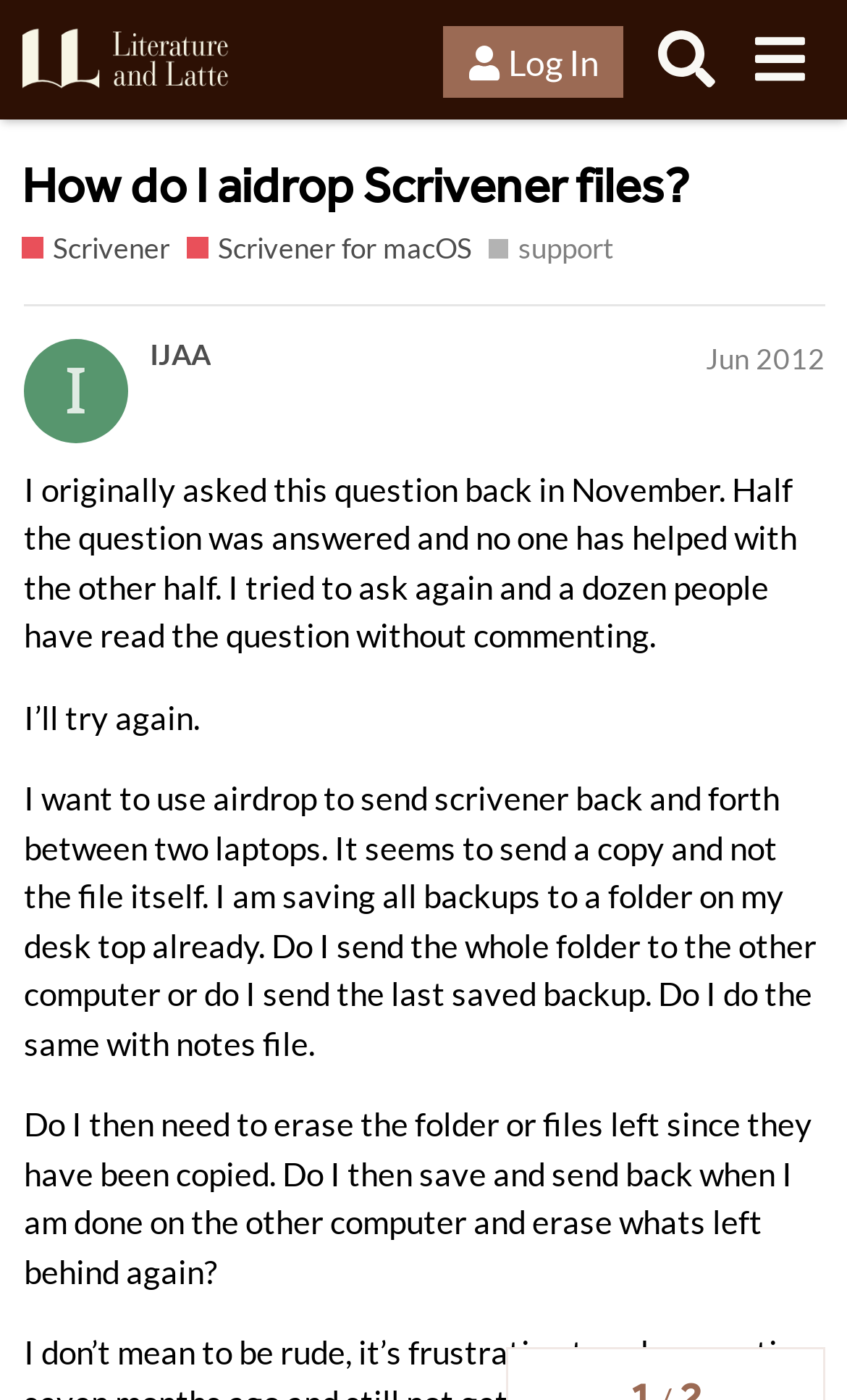Please identify the bounding box coordinates for the region that you need to click to follow this instruction: "Click on the 'Menox Hand Control' link".

None